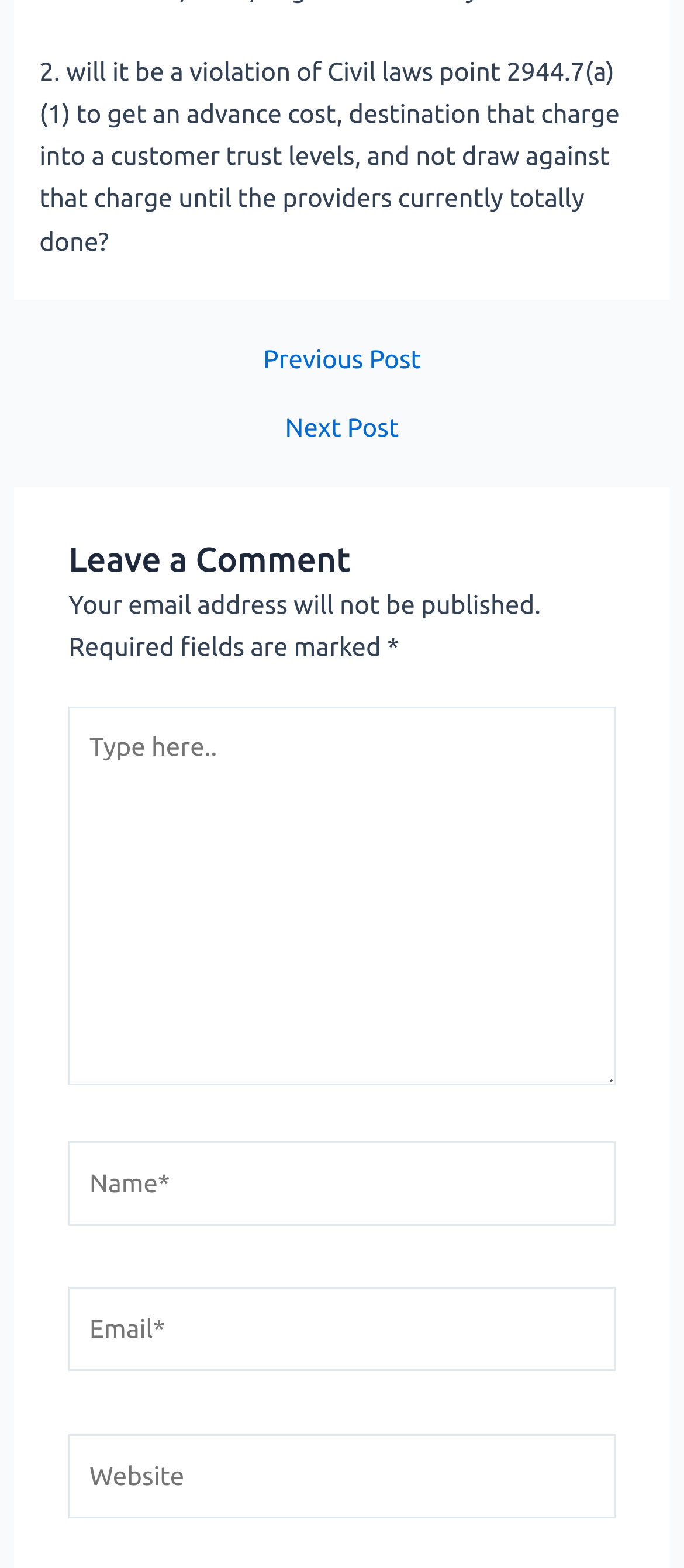Identify the bounding box coordinates for the UI element described as: "Search".

None